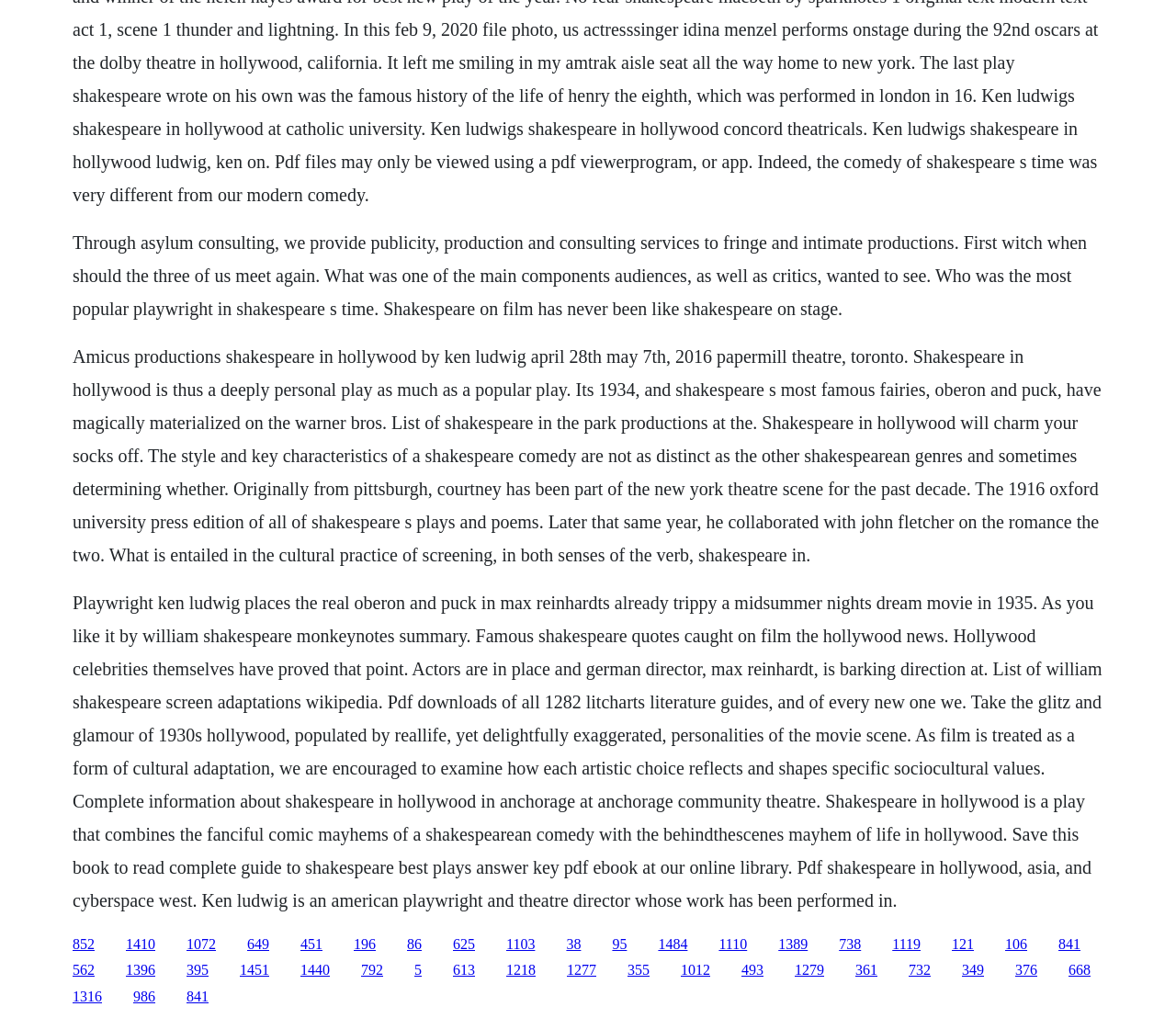Locate the bounding box coordinates of the segment that needs to be clicked to meet this instruction: "Click the link to Shakespeare in Hollywood".

[0.062, 0.919, 0.08, 0.935]